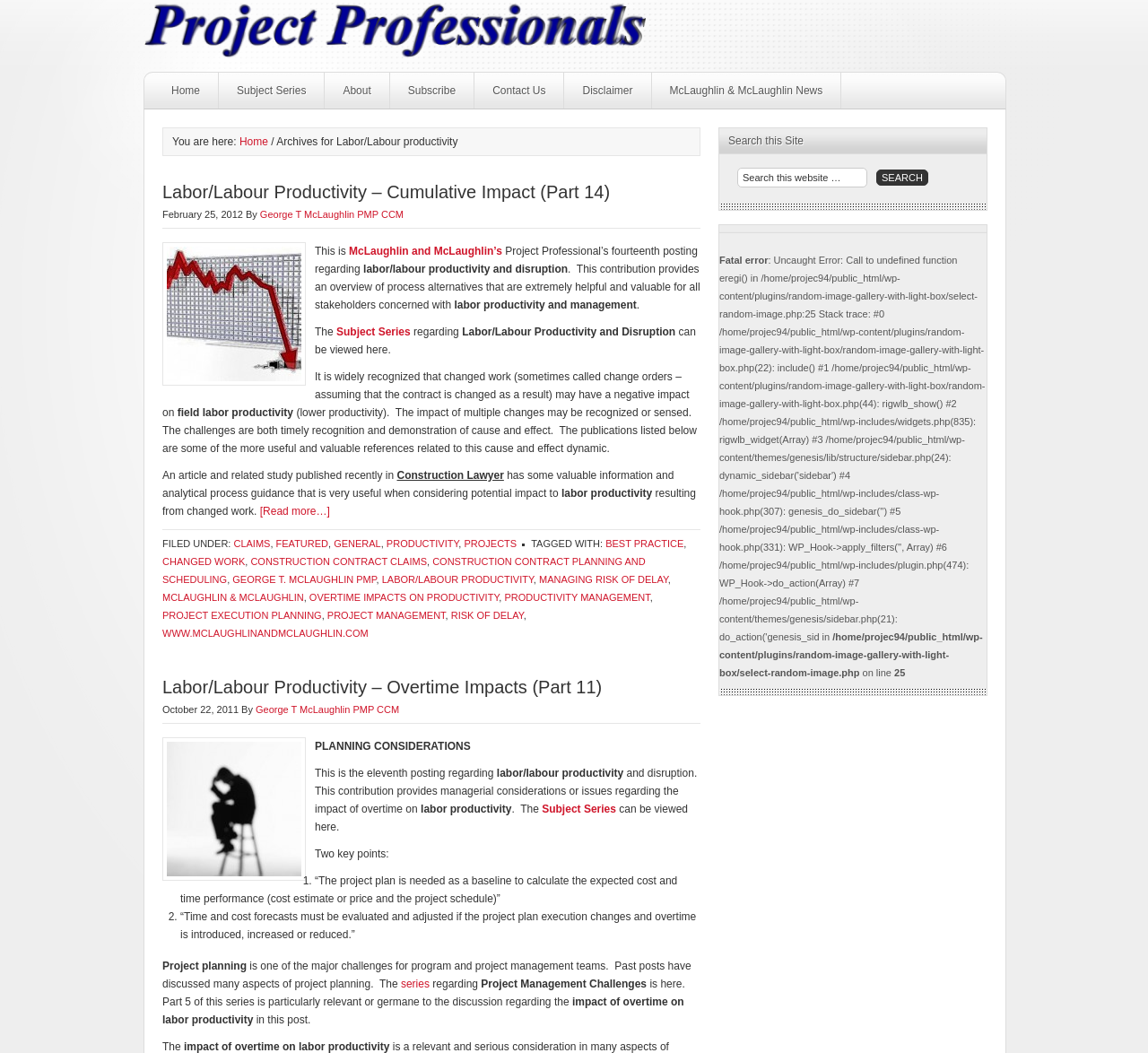Use one word or a short phrase to answer the question provided: 
What is the category of the blog post?

PRODUCTIVITY